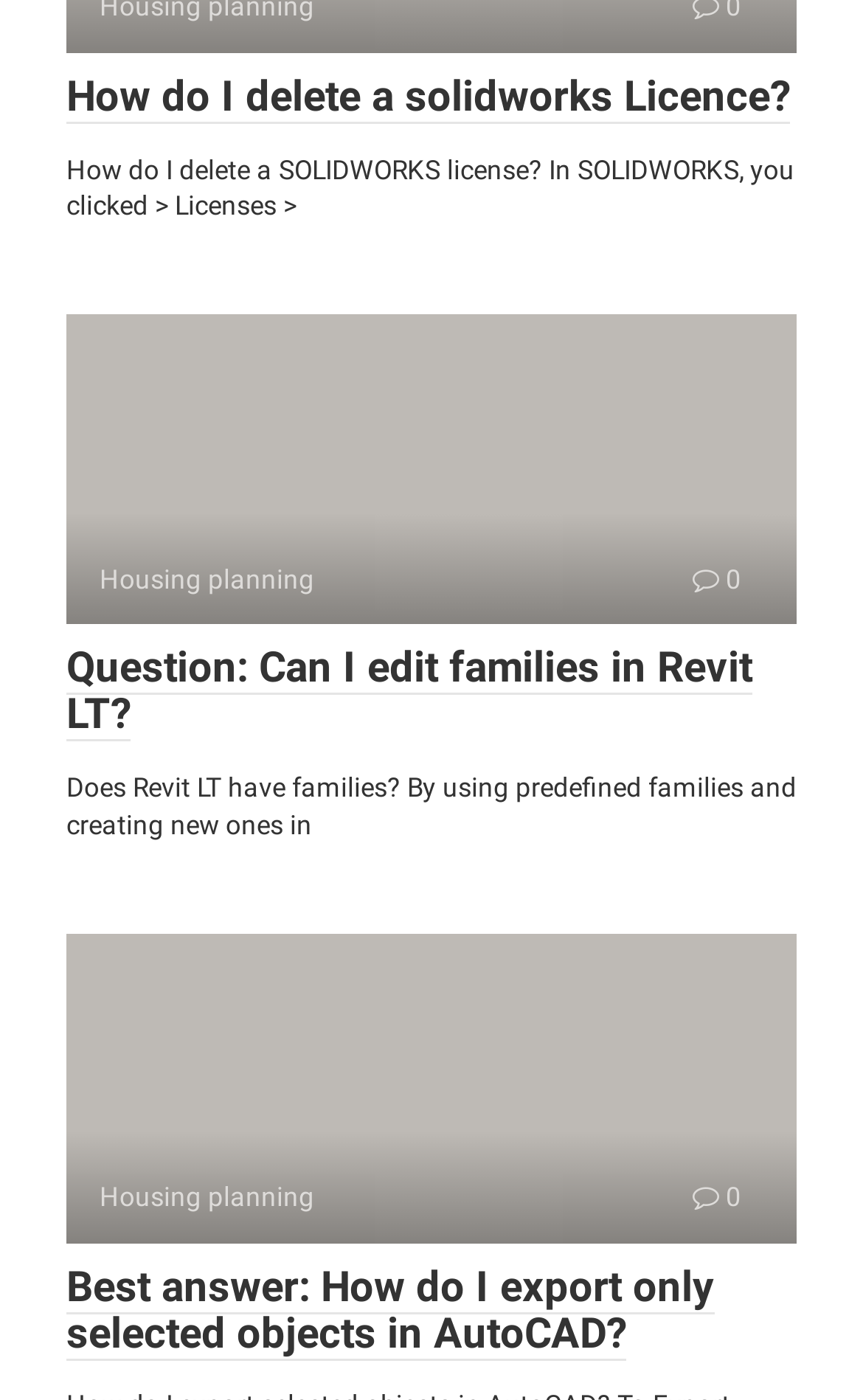What is the software mentioned in the third question?
Analyze the screenshot and provide a detailed answer to the question.

The third question on the webpage is 'Best answer: How do I export only selected objects in AutoCAD?' which mentions the software AutoCAD.